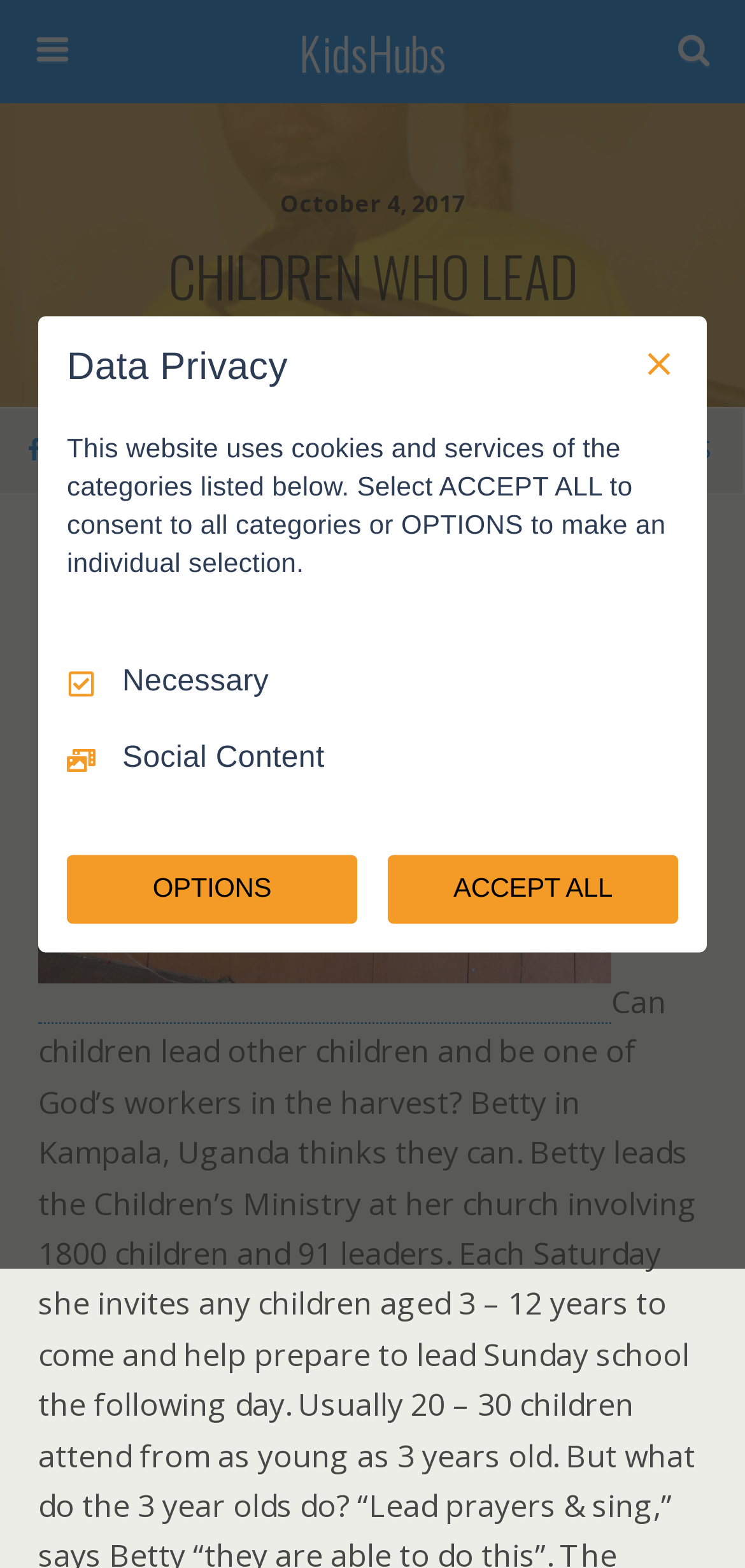Examine the image carefully and respond to the question with a detailed answer: 
How many social media sharing options are available?

I found four social media sharing options on the webpage, which are Share, Tweet, Pin, and Mail, located at the top section of the page.